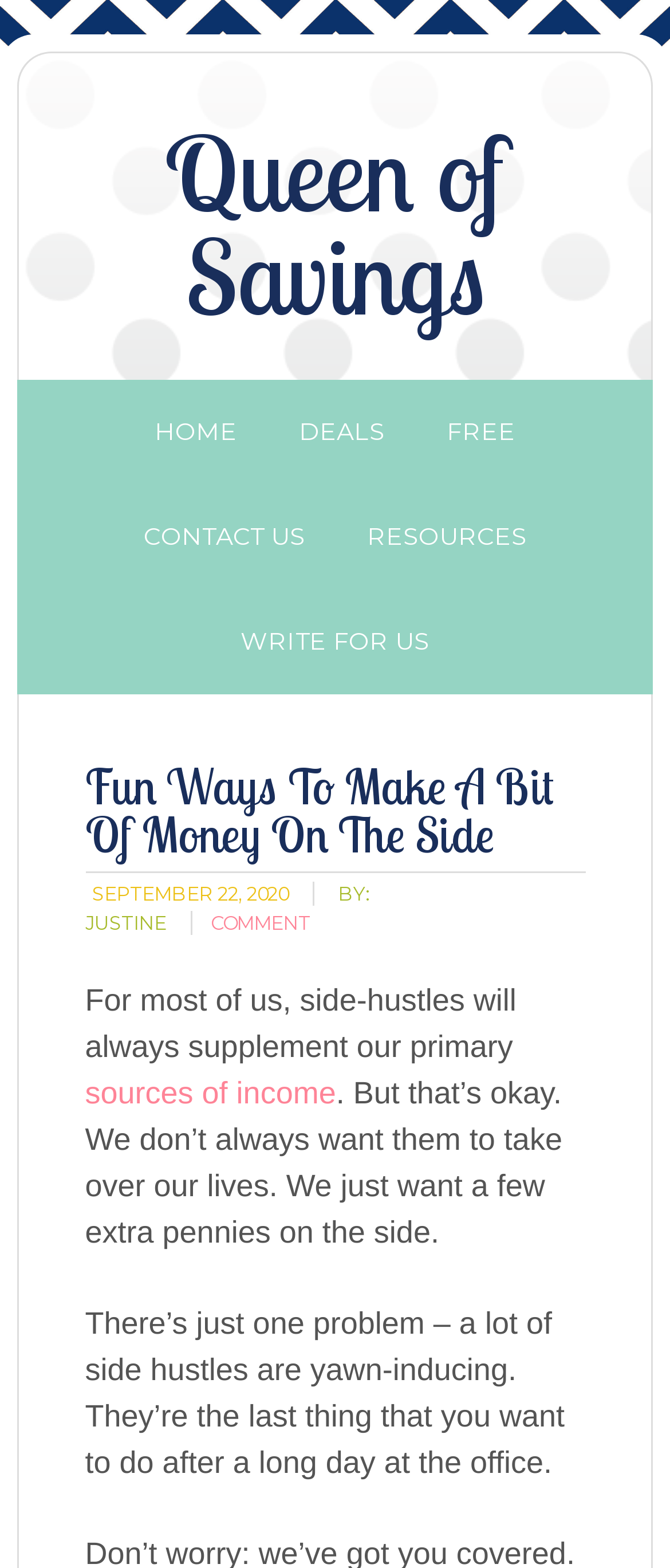Locate the coordinates of the bounding box for the clickable region that fulfills this instruction: "read the article".

[0.127, 0.487, 0.873, 0.548]